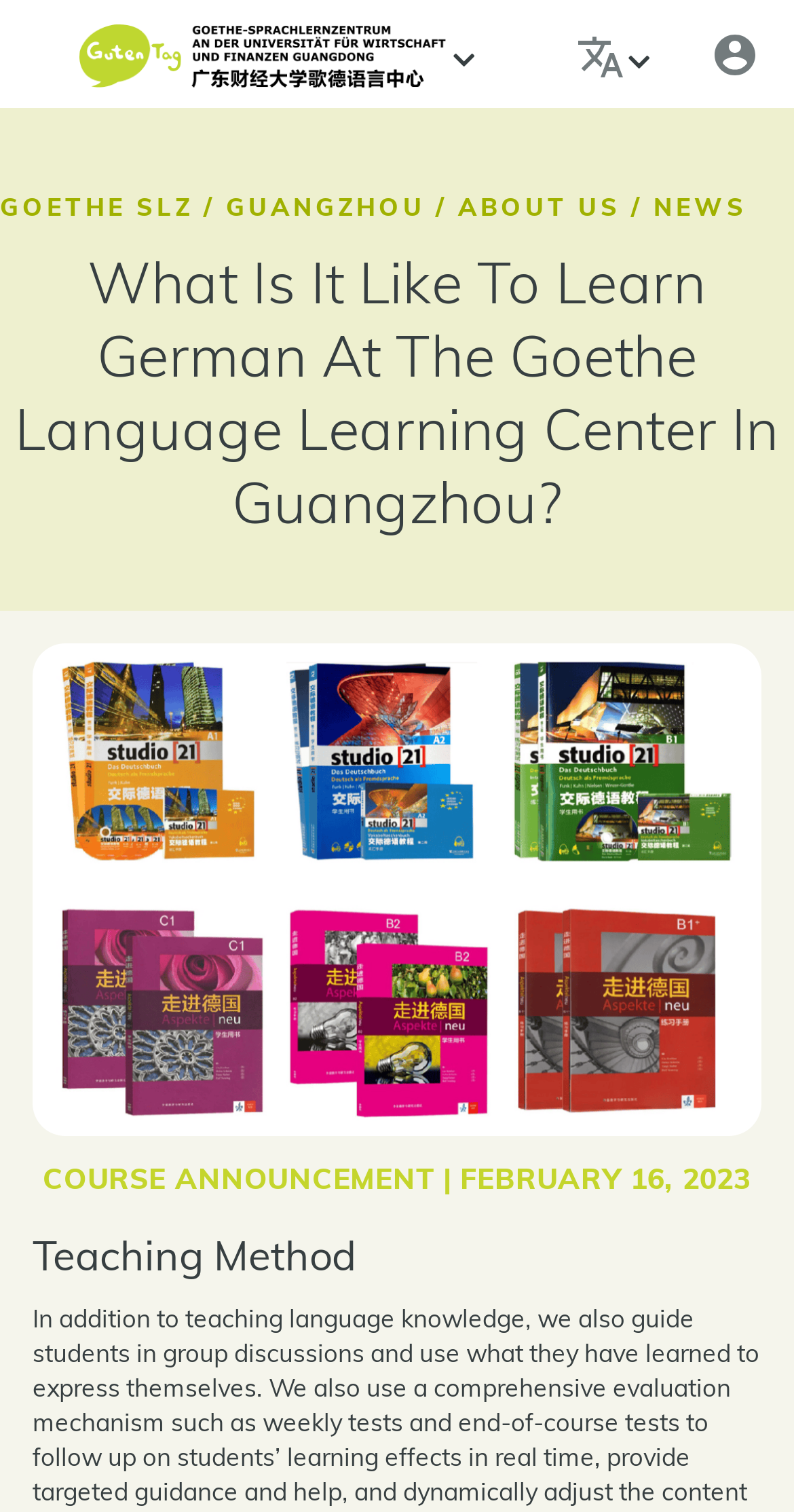Please examine the image and provide a detailed answer to the question: What is the date mentioned in the webpage?

I found the date 'FEBRUARY 16, 2023' in the StaticText element with bounding box coordinates [0.58, 0.768, 0.946, 0.792]. This date is likely related to a course announcement.